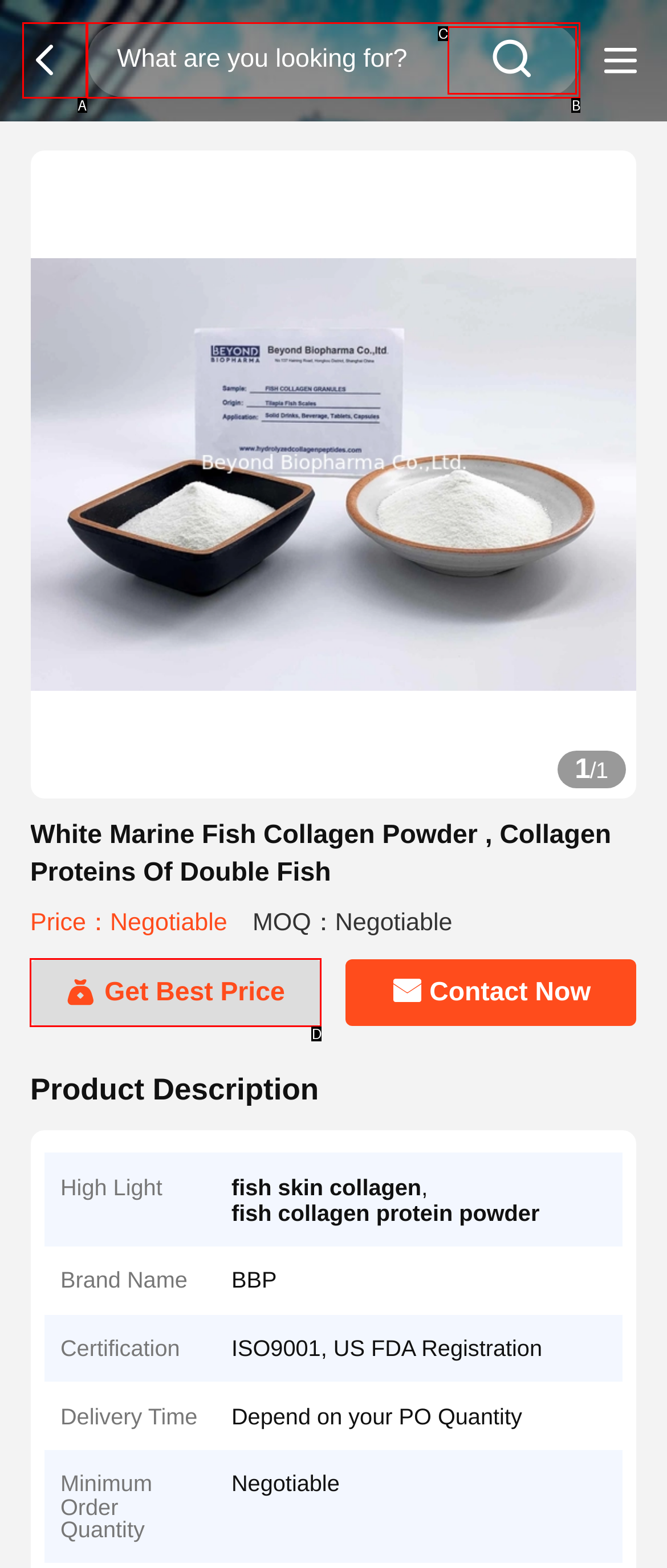Based on the description: parent_node: search btn, find the HTML element that matches it. Provide your answer as the letter of the chosen option.

A